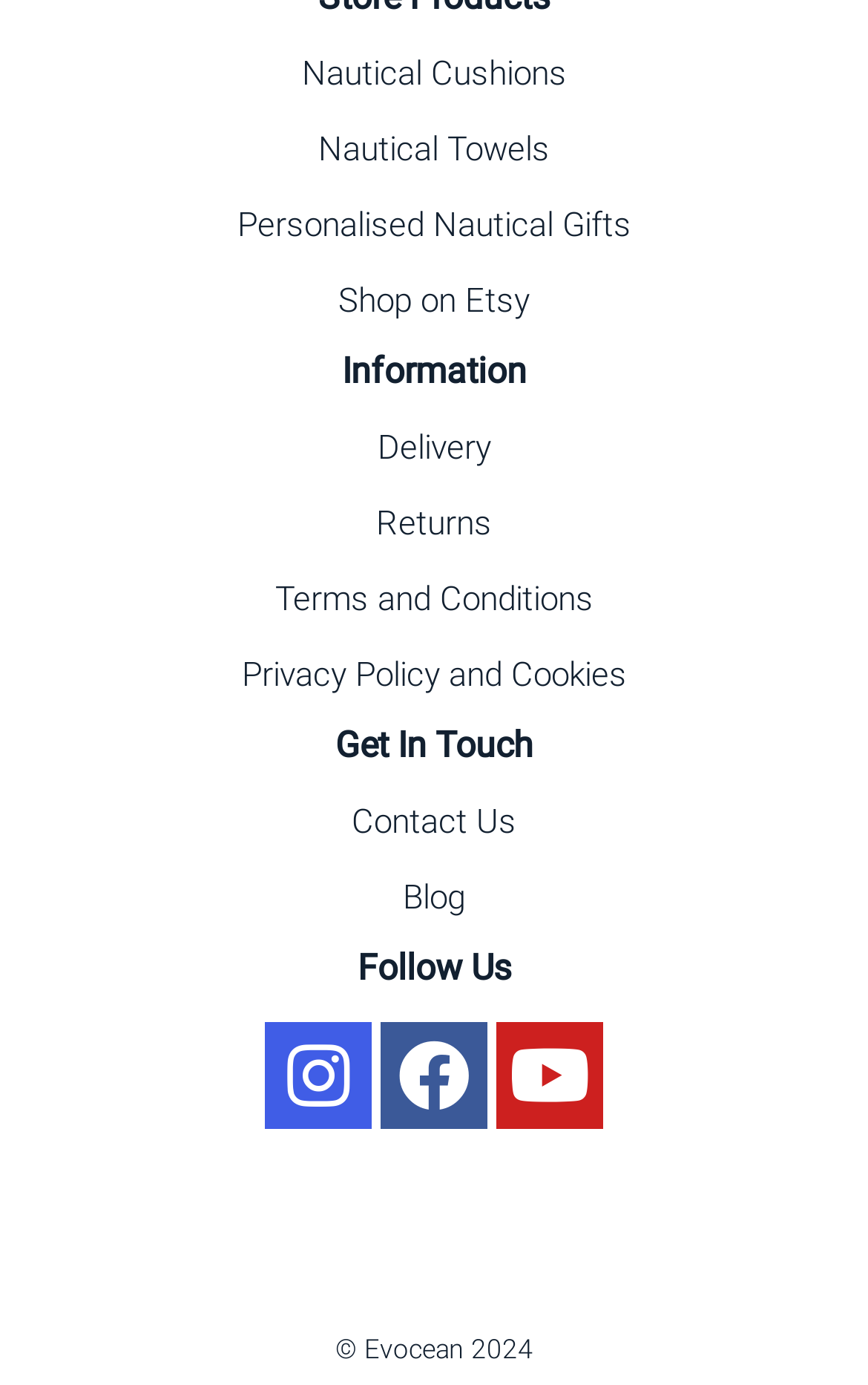Provide the bounding box coordinates of the HTML element described as: "Terms and Conditions". The bounding box coordinates should be four float numbers between 0 and 1, i.e., [left, top, right, bottom].

[0.317, 0.418, 0.683, 0.447]